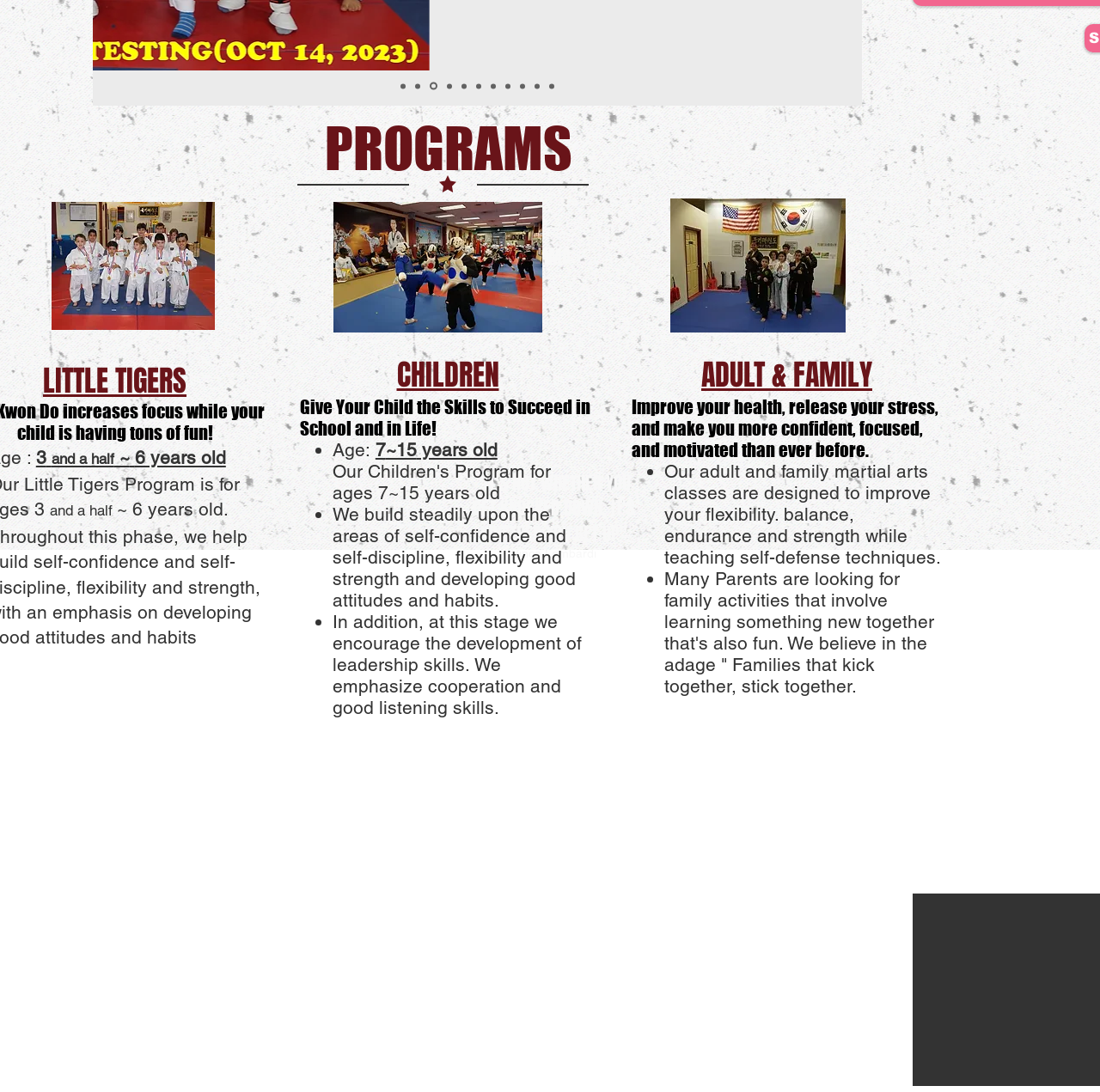Specify the bounding box coordinates (top-left x, top-left y, bottom-right x, bottom-right y) of the UI element in the screenshot that matches this description: LITTLE TIGERS

[0.039, 0.329, 0.17, 0.368]